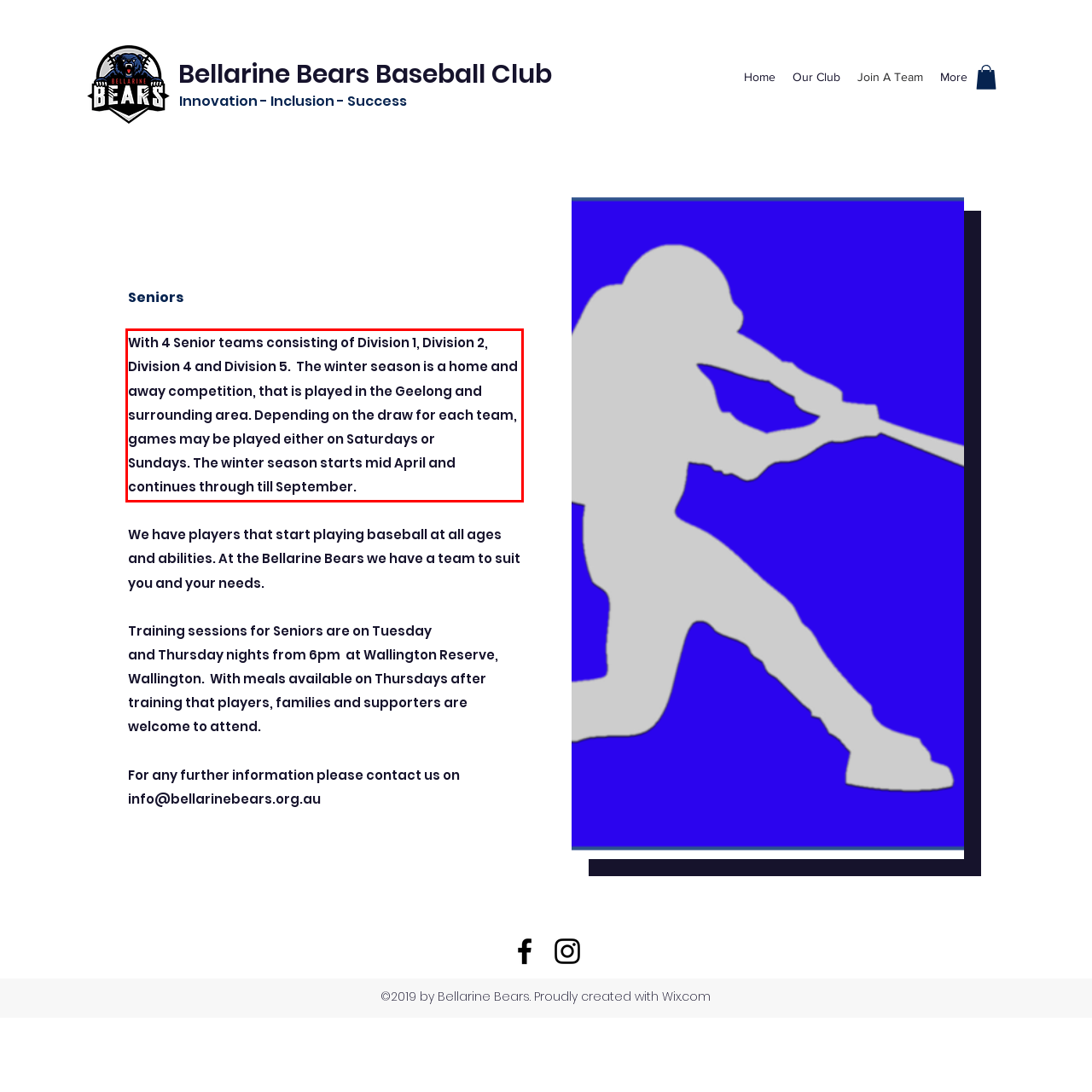Given a webpage screenshot, identify the text inside the red bounding box using OCR and extract it.

With 4 Senior teams consisting of Division 1, Division 2, Division 4 and Division 5. The winter season is a home and away competition, that is played in the Geelong and surrounding area. Depending on the draw for each team, games may be played either on Saturdays or Sundays. The winter season starts mid April and continues through till September.